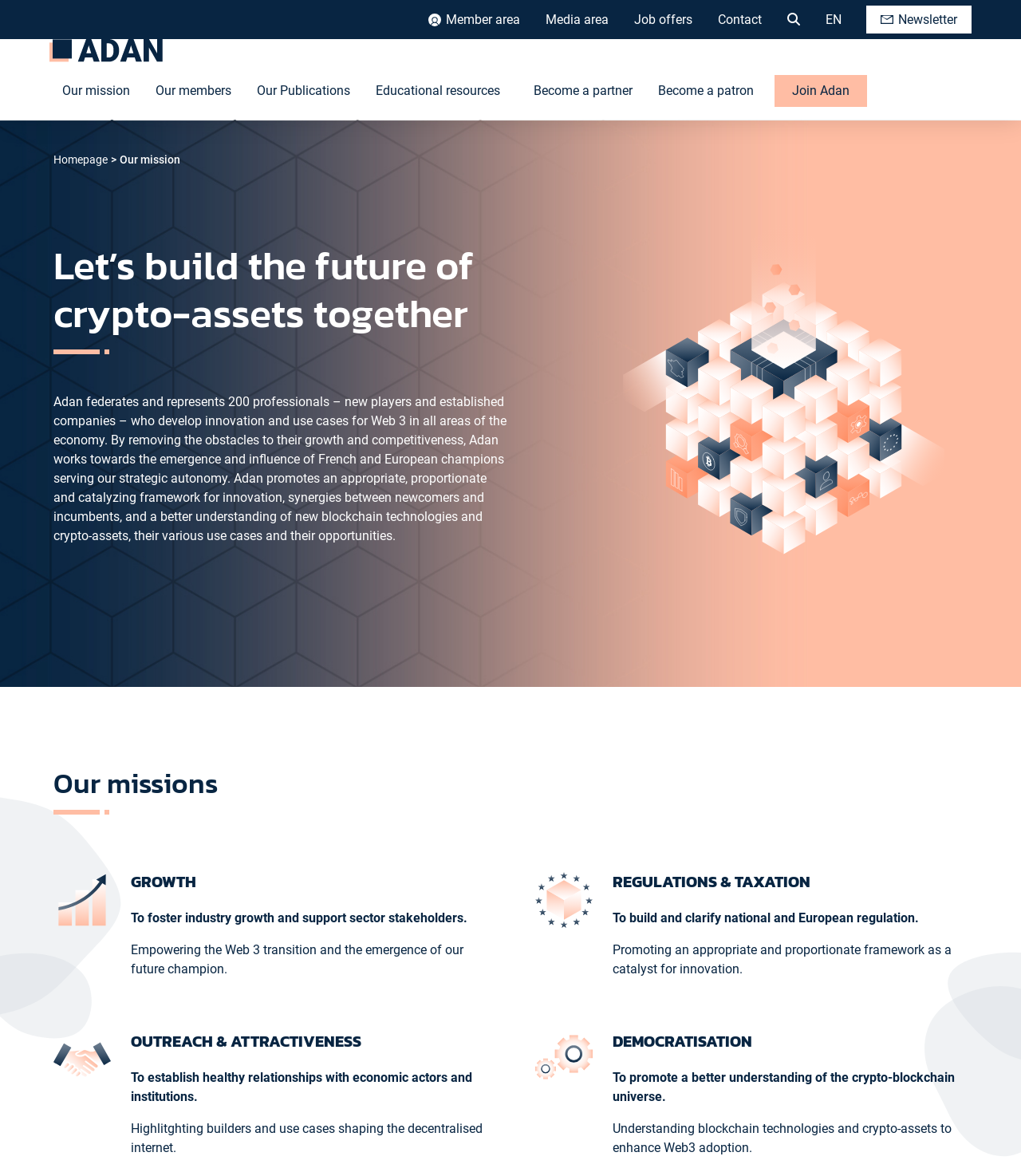Find the bounding box coordinates for the area that must be clicked to perform this action: "Join Adan".

[0.759, 0.064, 0.849, 0.091]